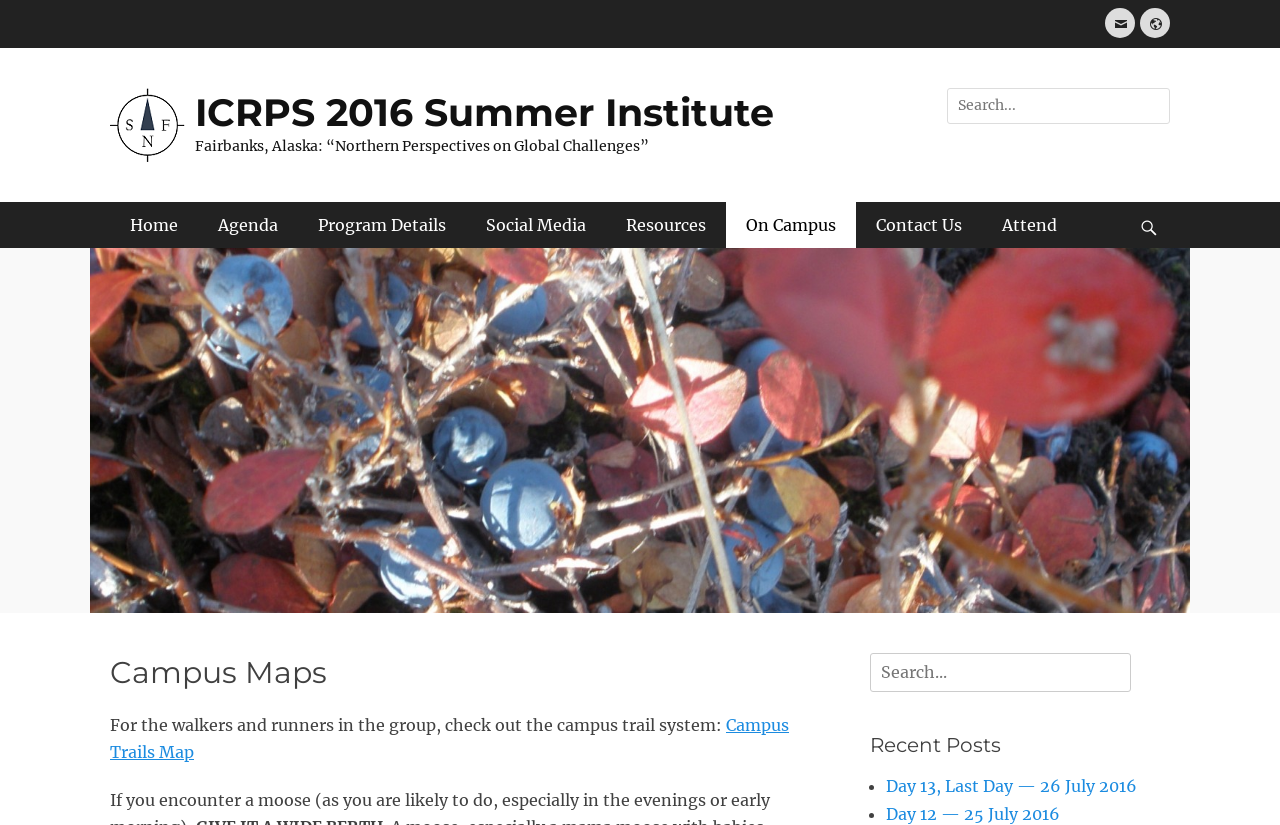Show the bounding box coordinates of the region that should be clicked to follow the instruction: "Search for something."

[0.739, 0.109, 0.781, 0.166]